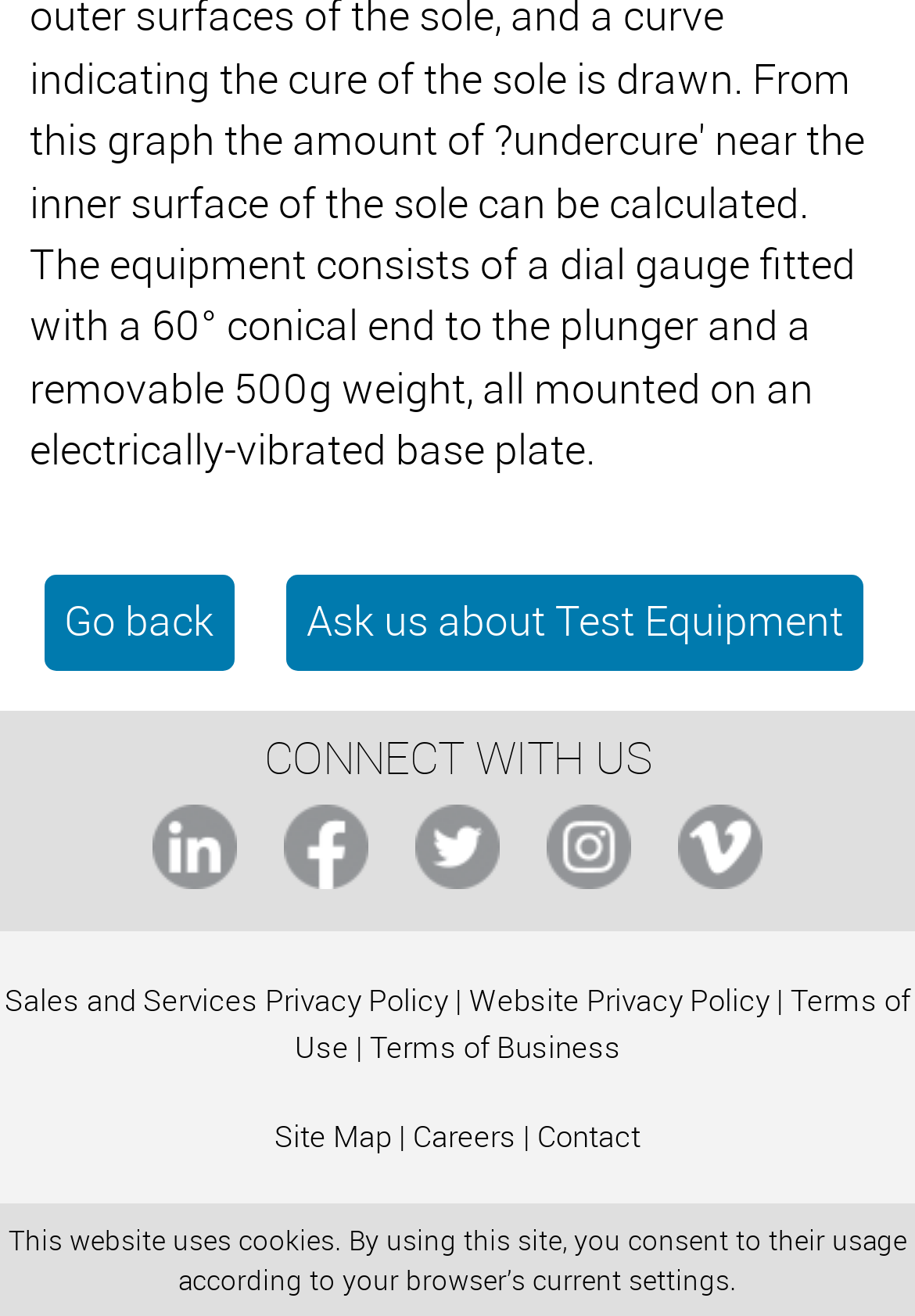Please indicate the bounding box coordinates of the element's region to be clicked to achieve the instruction: "Ask us about Test Equipment". Provide the coordinates as four float numbers between 0 and 1, i.e., [left, top, right, bottom].

[0.312, 0.437, 0.945, 0.509]